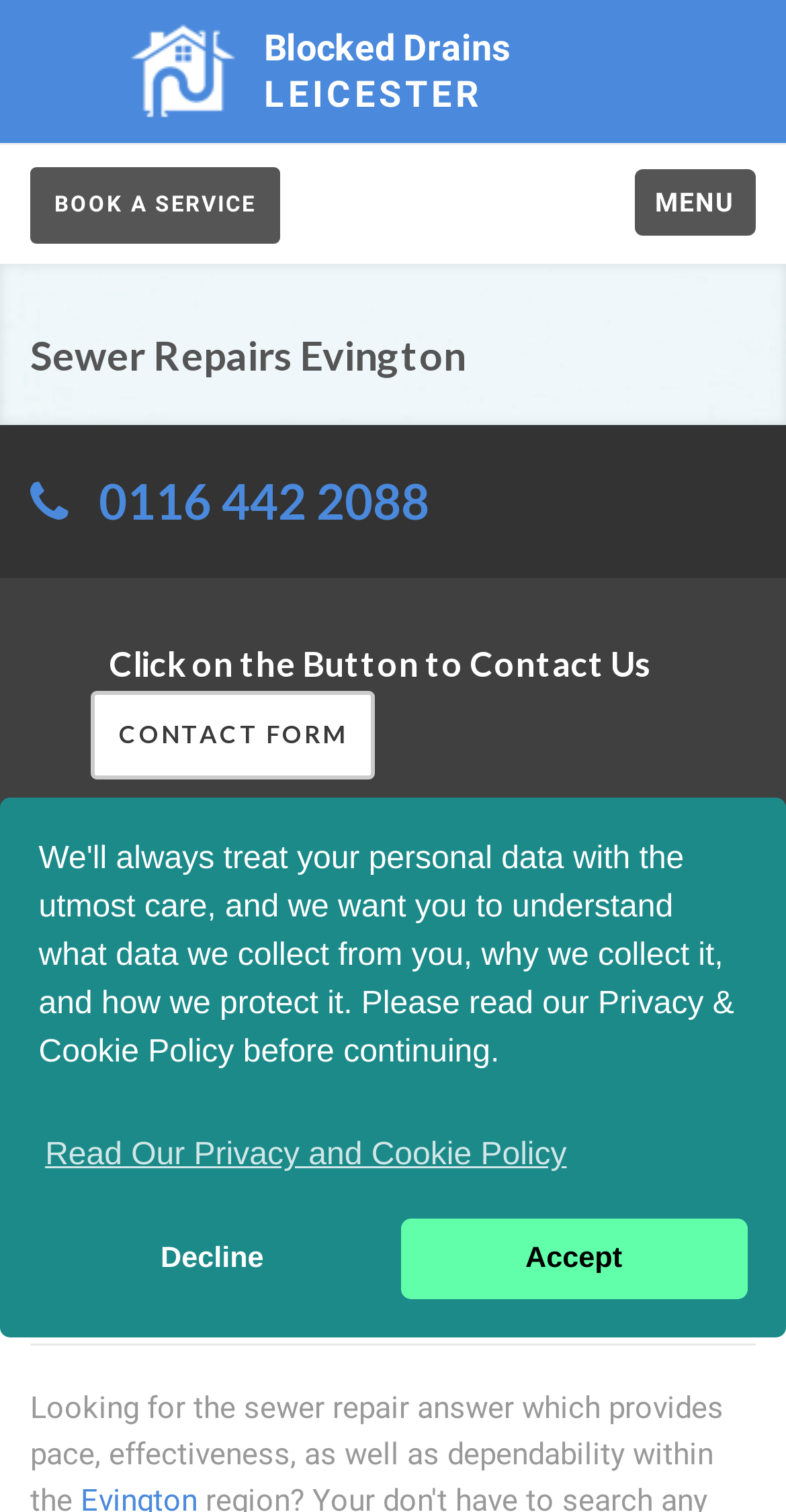Provide a short answer using a single word or phrase for the following question: 
What is the service that can be booked on this website?

A service